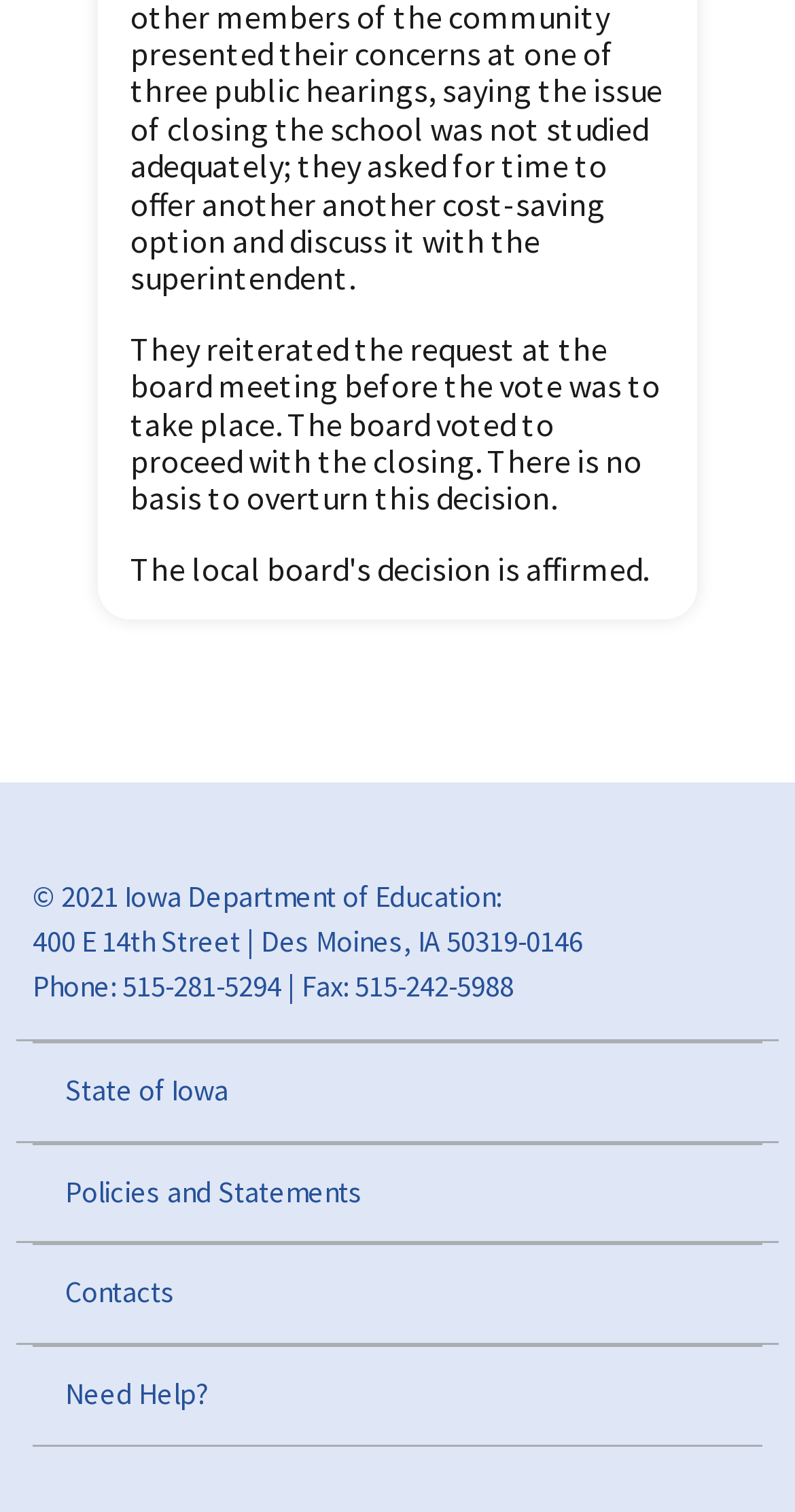Determine the bounding box coordinates (top-left x, top-left y, bottom-right x, bottom-right y) of the UI element described in the following text: Need Help?

[0.041, 0.89, 0.959, 0.956]